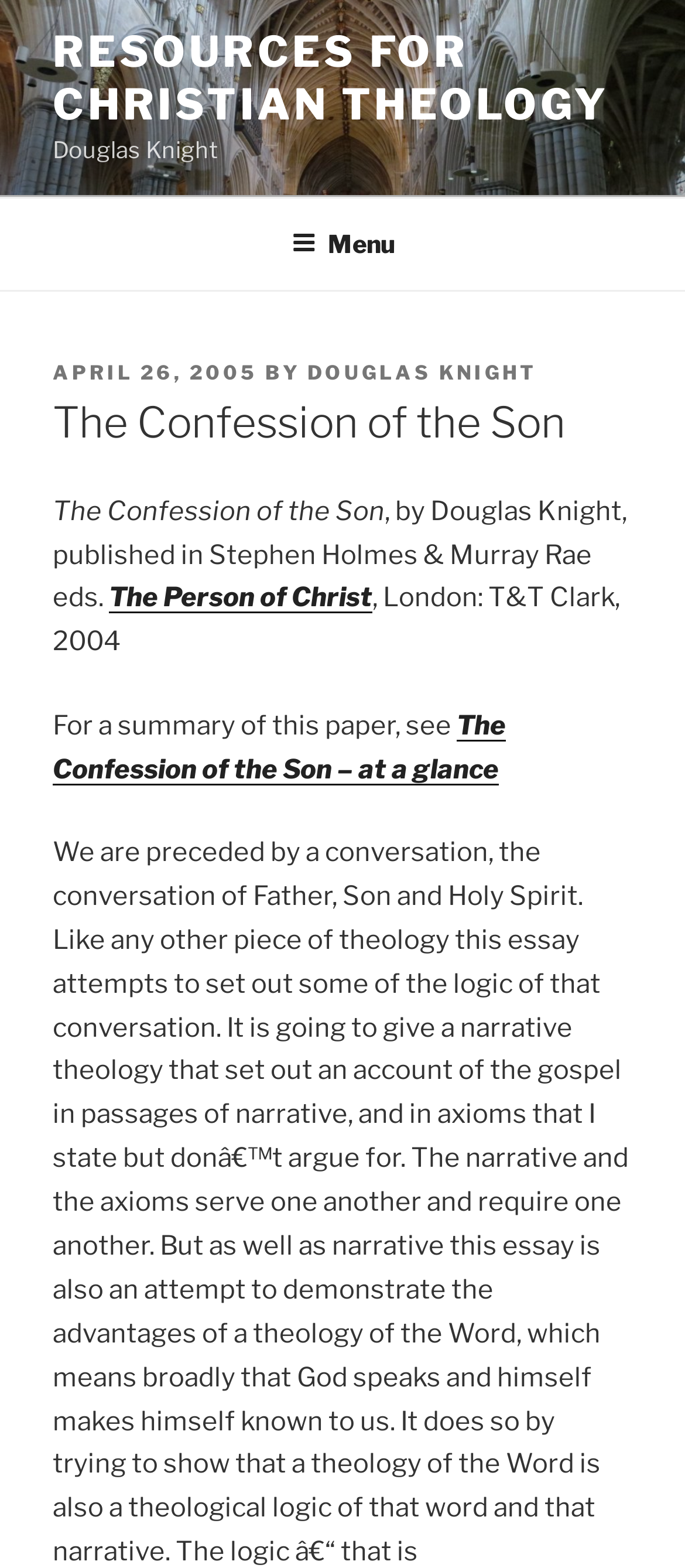Given the description "Resources for Christian Theology", provide the bounding box coordinates of the corresponding UI element.

[0.077, 0.017, 0.889, 0.083]